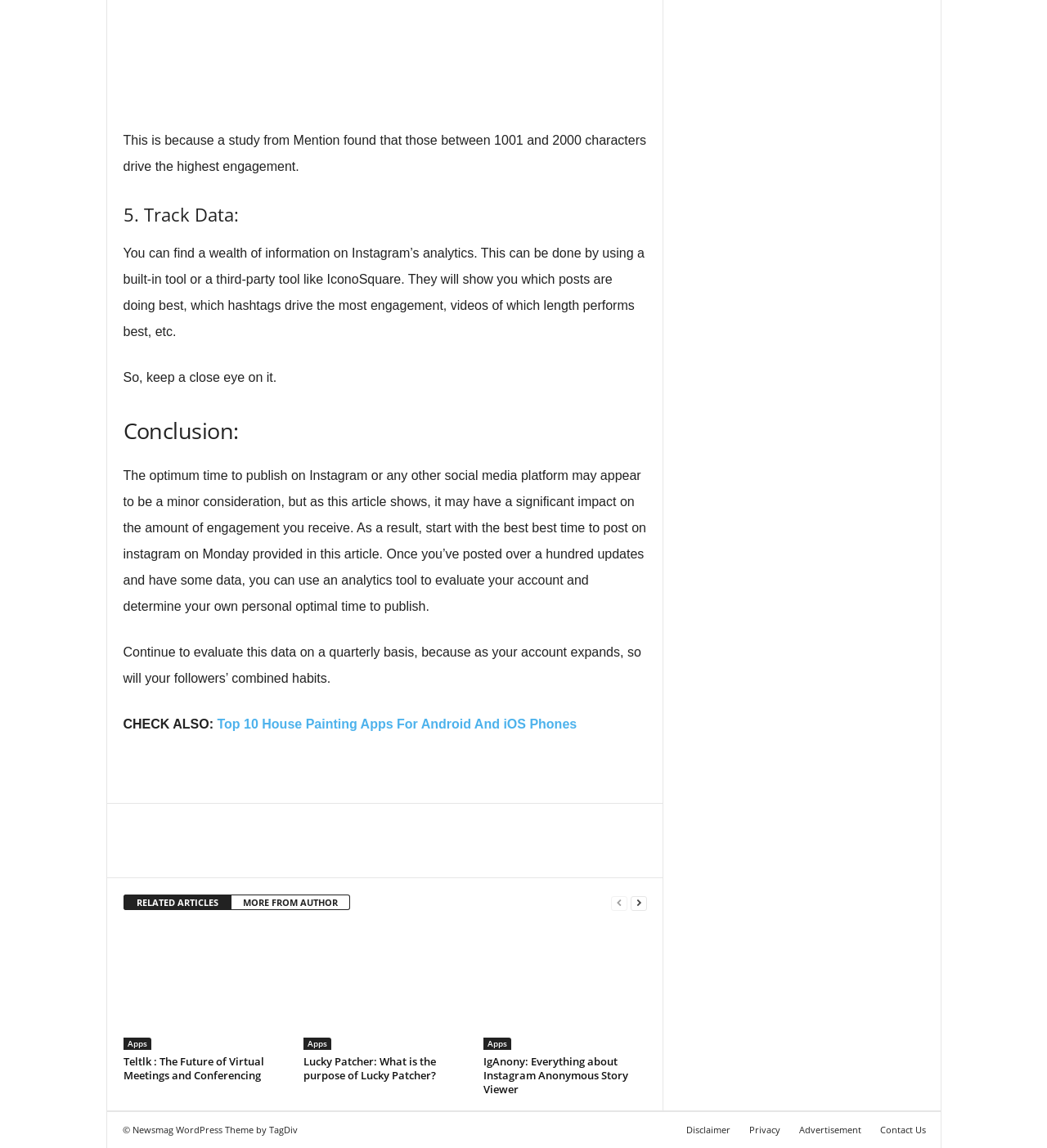Determine the coordinates of the bounding box that should be clicked to complete the instruction: "Click the link to read about Lucky Patcher: What is the purpose of Lucky Patcher?". The coordinates should be represented by four float numbers between 0 and 1: [left, top, right, bottom].

[0.289, 0.918, 0.416, 0.943]